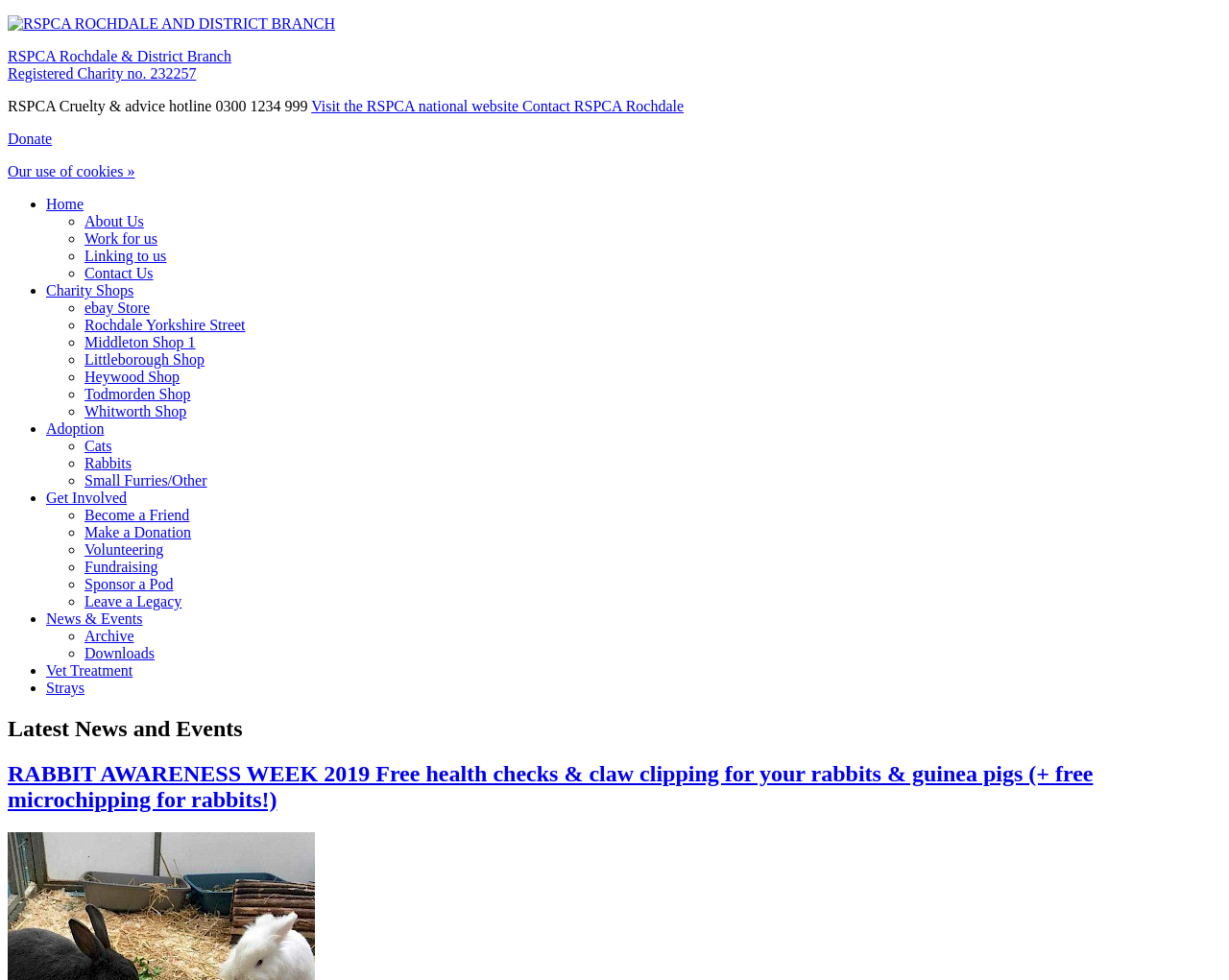Please specify the bounding box coordinates in the format (top-left x, top-left y, bottom-right x, bottom-right y), with all values as floating point numbers between 0 and 1. Identify the bounding box of the UI element described by: Contact RSPCA Rochdale

[0.425, 0.1, 0.556, 0.117]